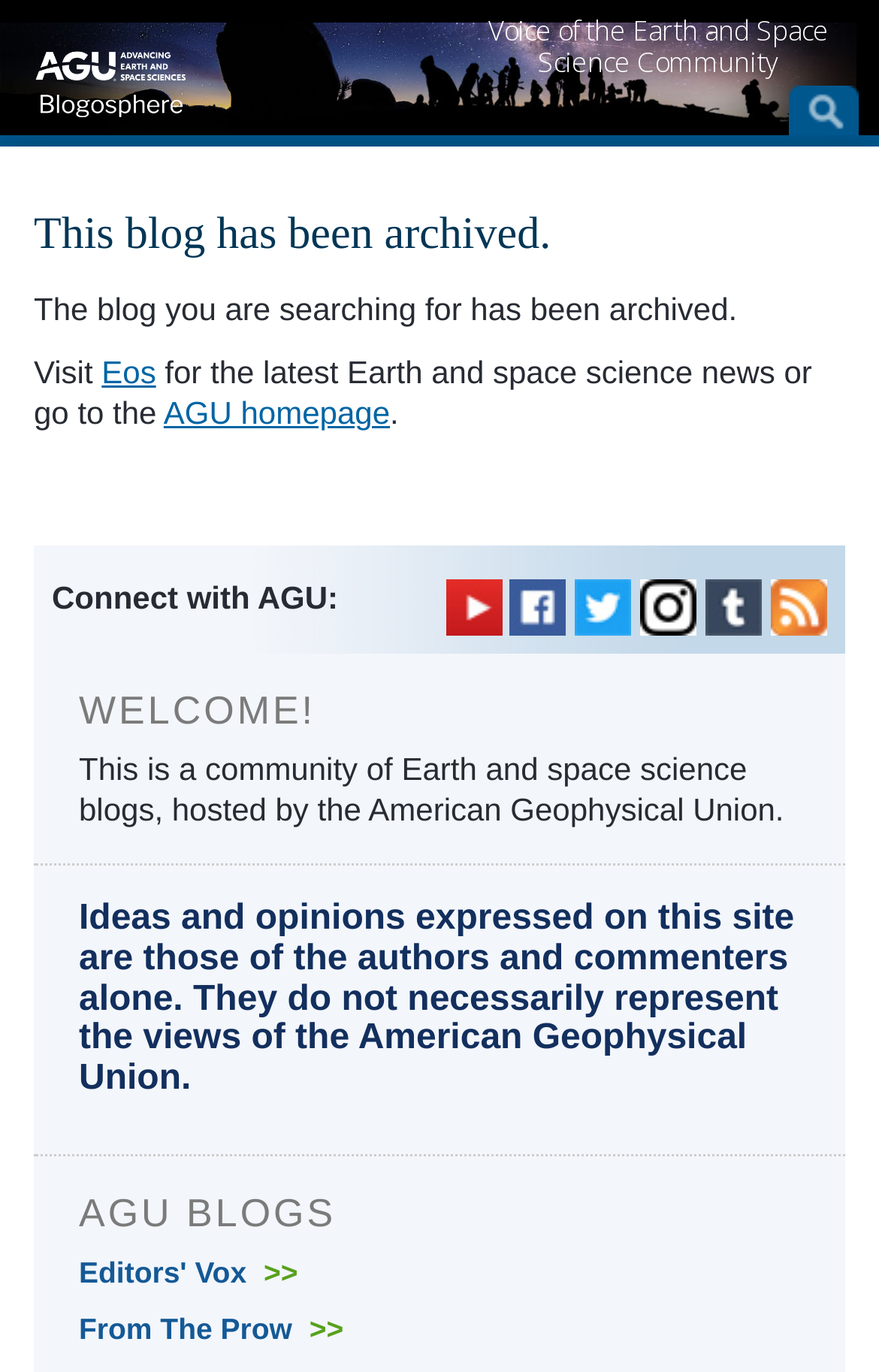Given the element description "From The Prow >>", identify the bounding box of the corresponding UI element.

[0.09, 0.957, 0.391, 0.981]